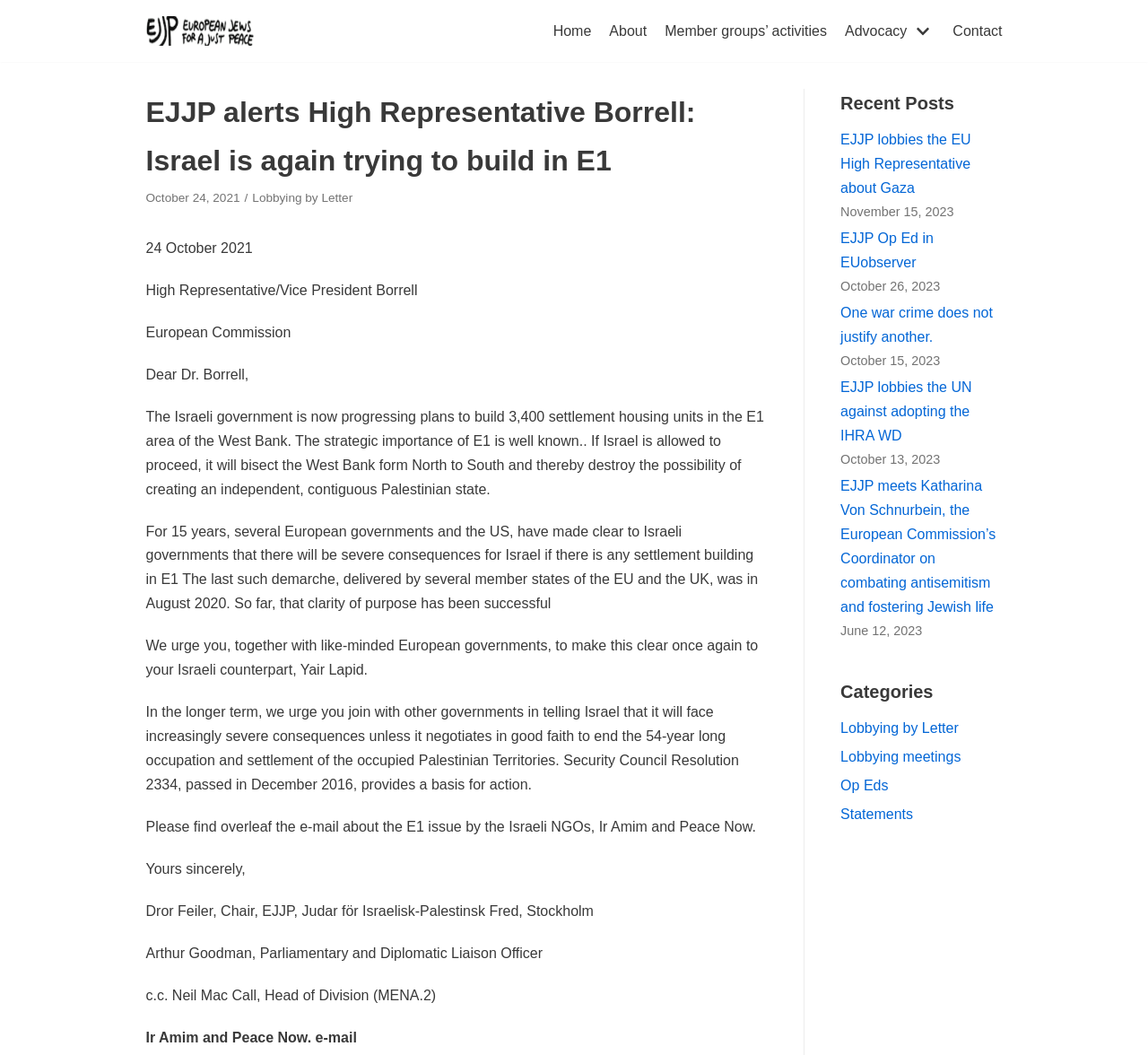Give a complete and precise description of the webpage's appearance.

This webpage is about European Jews for a Just Peace (EJJP) and their efforts to promote peace and justice in the Israeli-Palestinian conflict. At the top of the page, there is a navigation menu with links to different sections of the website, including "Home", "About", "Member groups' activities", "Advocacy", and "Contact". 

Below the navigation menu, there is a heading that reads "EJJP alerts High Representative Borrell: Israel is again trying to build in E1". This is followed by a date, "October 24, 2021", and a letter addressed to the High Representative/Vice President Borrell of the European Commission. The letter expresses concern about Israel's plans to build settlements in the E1 area of the West Bank and urges the High Representative to take action to prevent this from happening.

The letter is divided into several paragraphs, each discussing the implications of Israel's actions and the need for the European Union to take a strong stance against settlement building. The text is dense and informative, with several sentences per paragraph.

To the right of the letter, there is a section titled "Recent Posts" with links to several articles and news stories, each with a date and a brief description. These posts appear to be related to EJJP's advocacy efforts and include topics such as lobbying the EU High Representative about Gaza and meeting with the European Commission's Coordinator on combating antisemitism.

At the bottom of the page, there are several links to categories, including "Lobbying by Letter", "Lobbying meetings", "Op Eds", and "Statements". These links likely lead to more information about EJJP's activities and advocacy efforts.